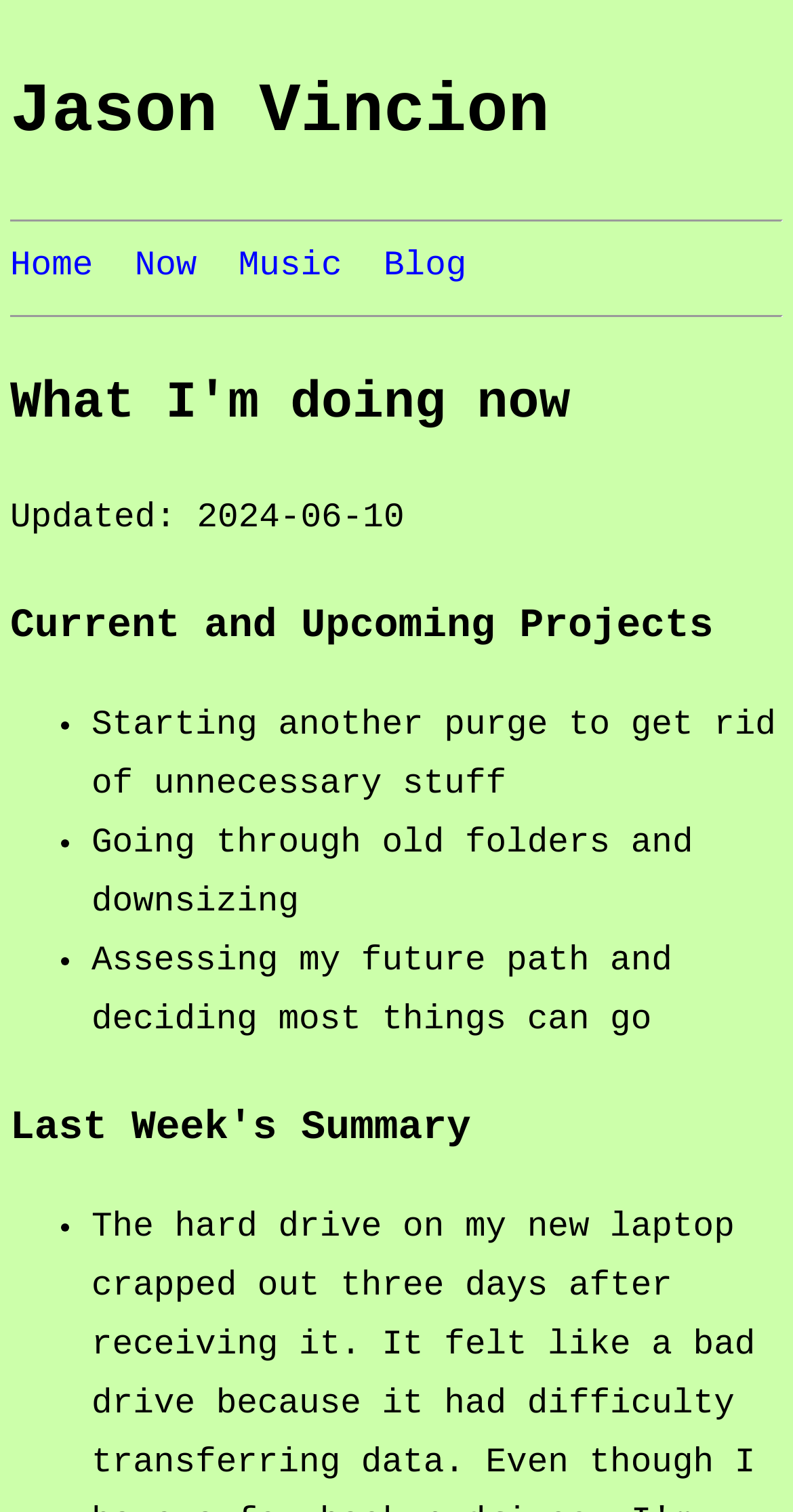What is the purpose of the horizontal separator?
Please answer the question with a single word or phrase, referencing the image.

To separate sections